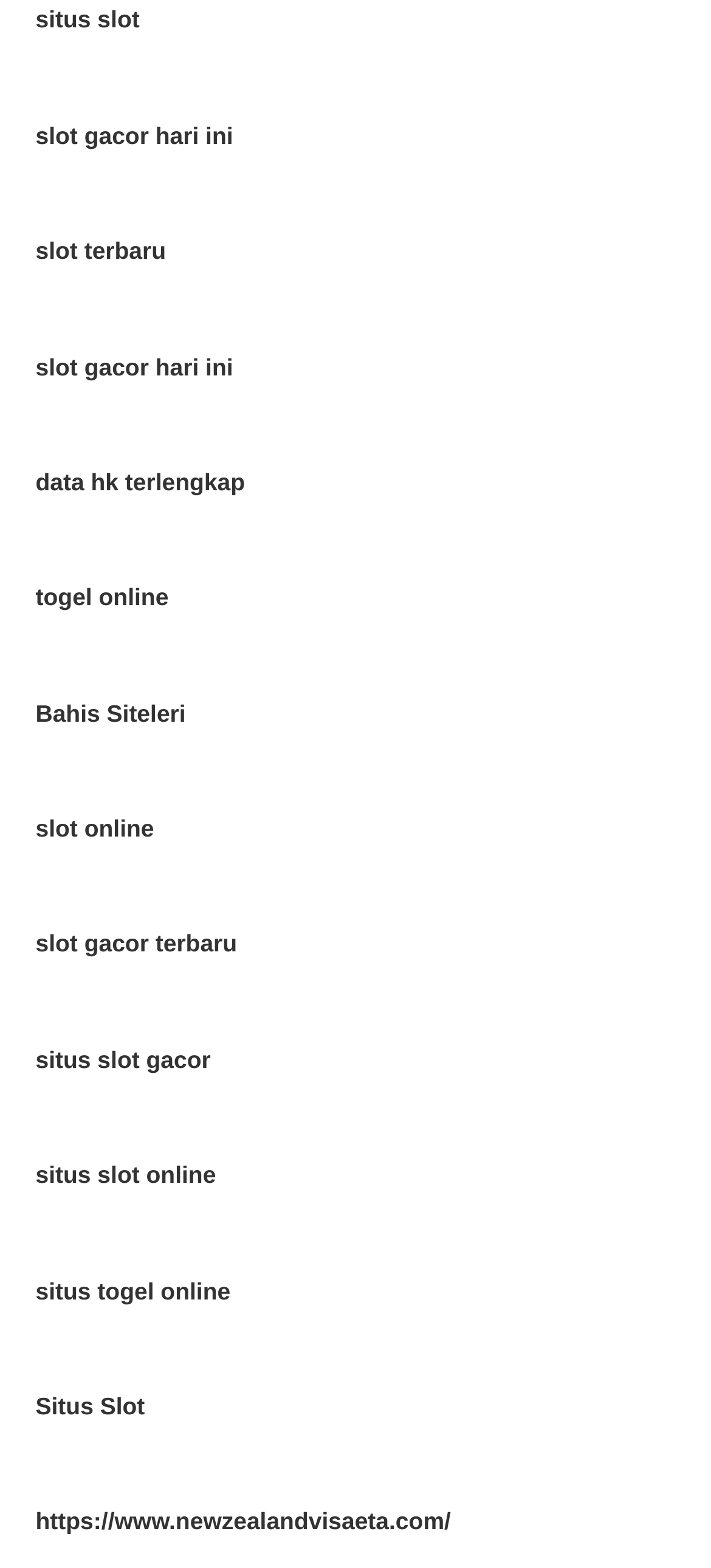Can you find the bounding box coordinates for the element to click on to achieve the instruction: "go to togel online"?

[0.05, 0.372, 0.237, 0.39]